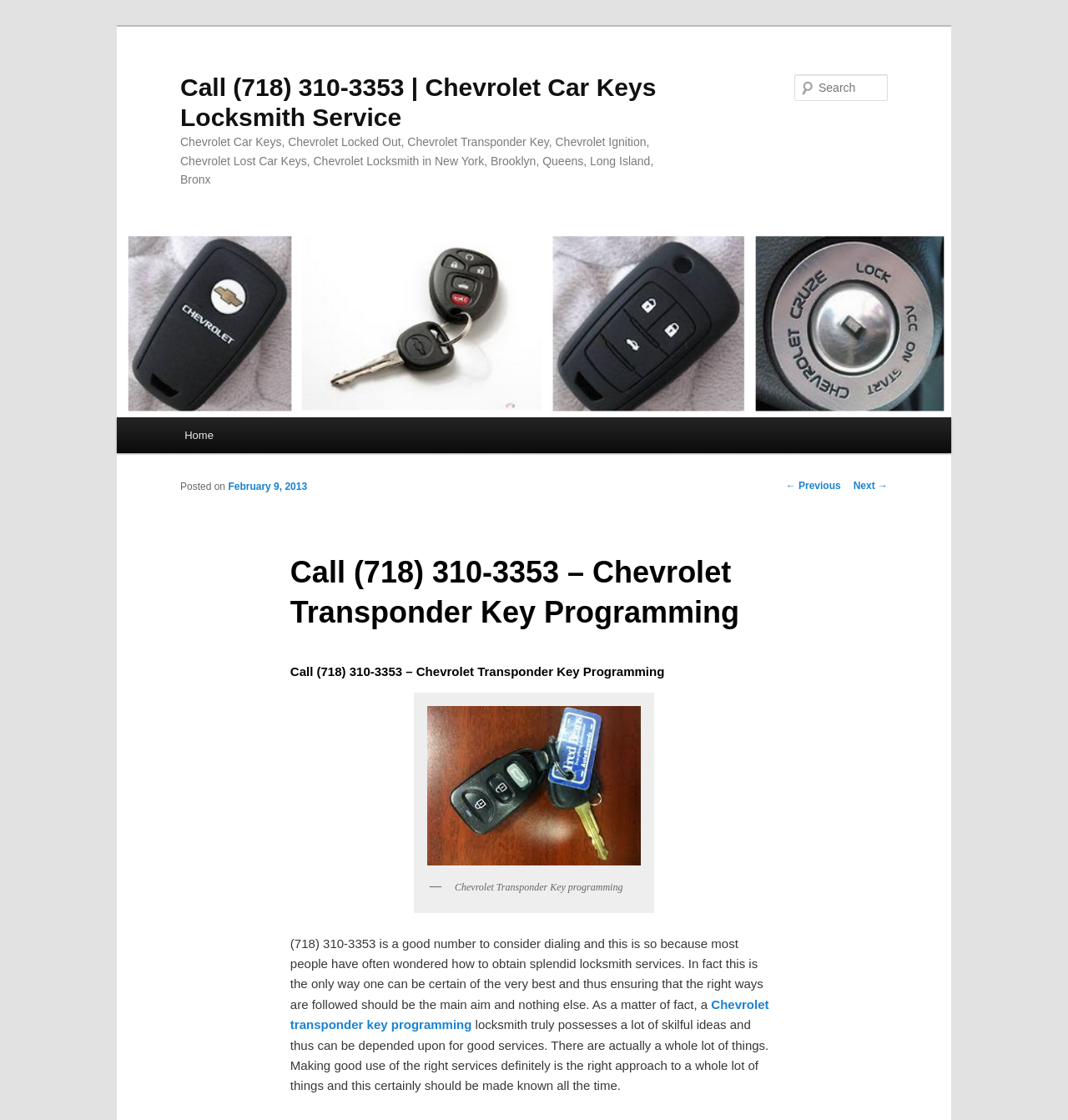What is the topic of the webpage?
Analyze the image and deliver a detailed answer to the question.

The topic of the webpage can be inferred from the heading 'Call (718) 310-3353 – Chevrolet Transponder Key Programming' and the content of the webpage which discusses Chevrolet Transponder Key programming and related services.